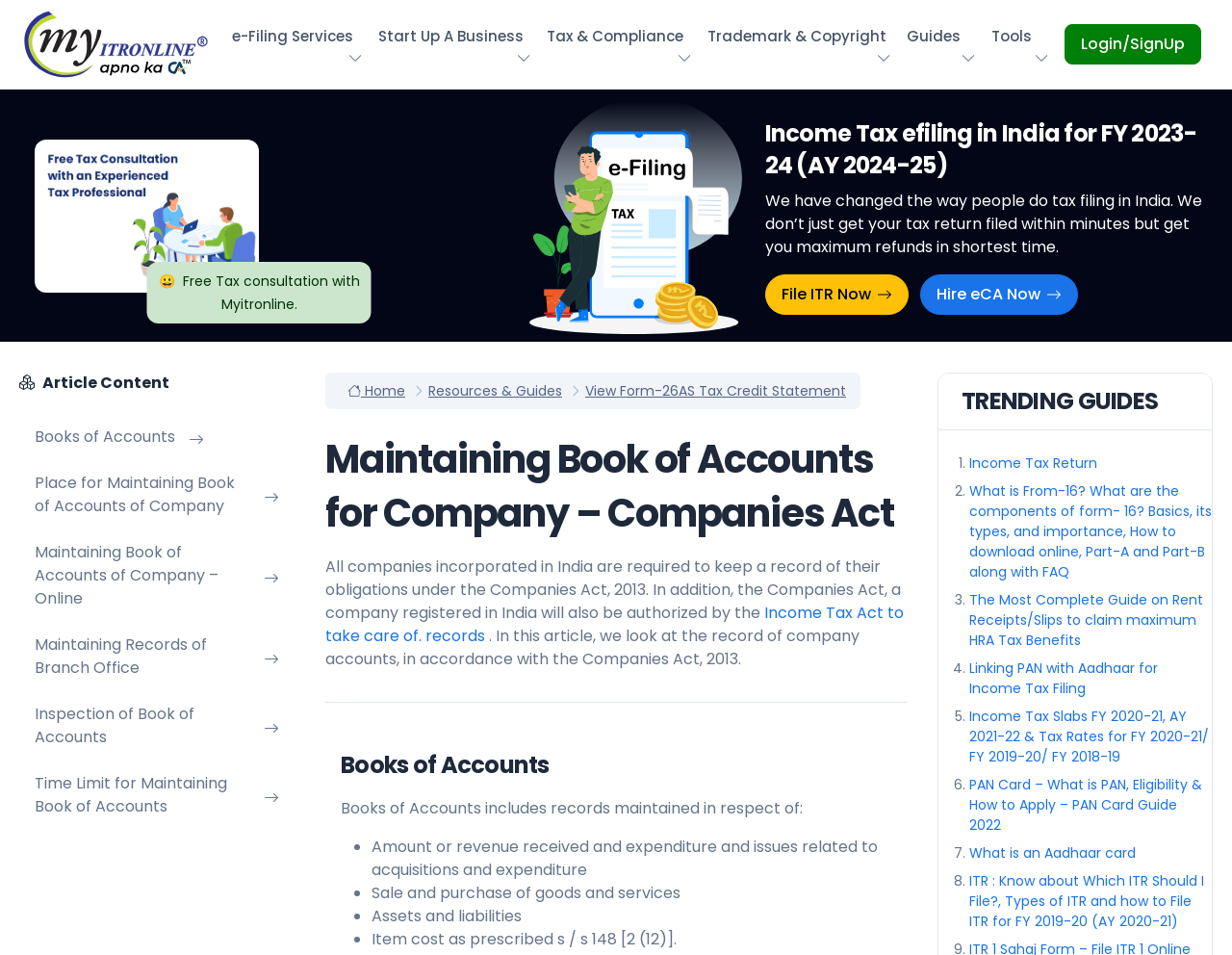Given the description "Start Up A Business", provide the bounding box coordinates of the corresponding UI element.

[0.301, 0.019, 0.438, 0.058]